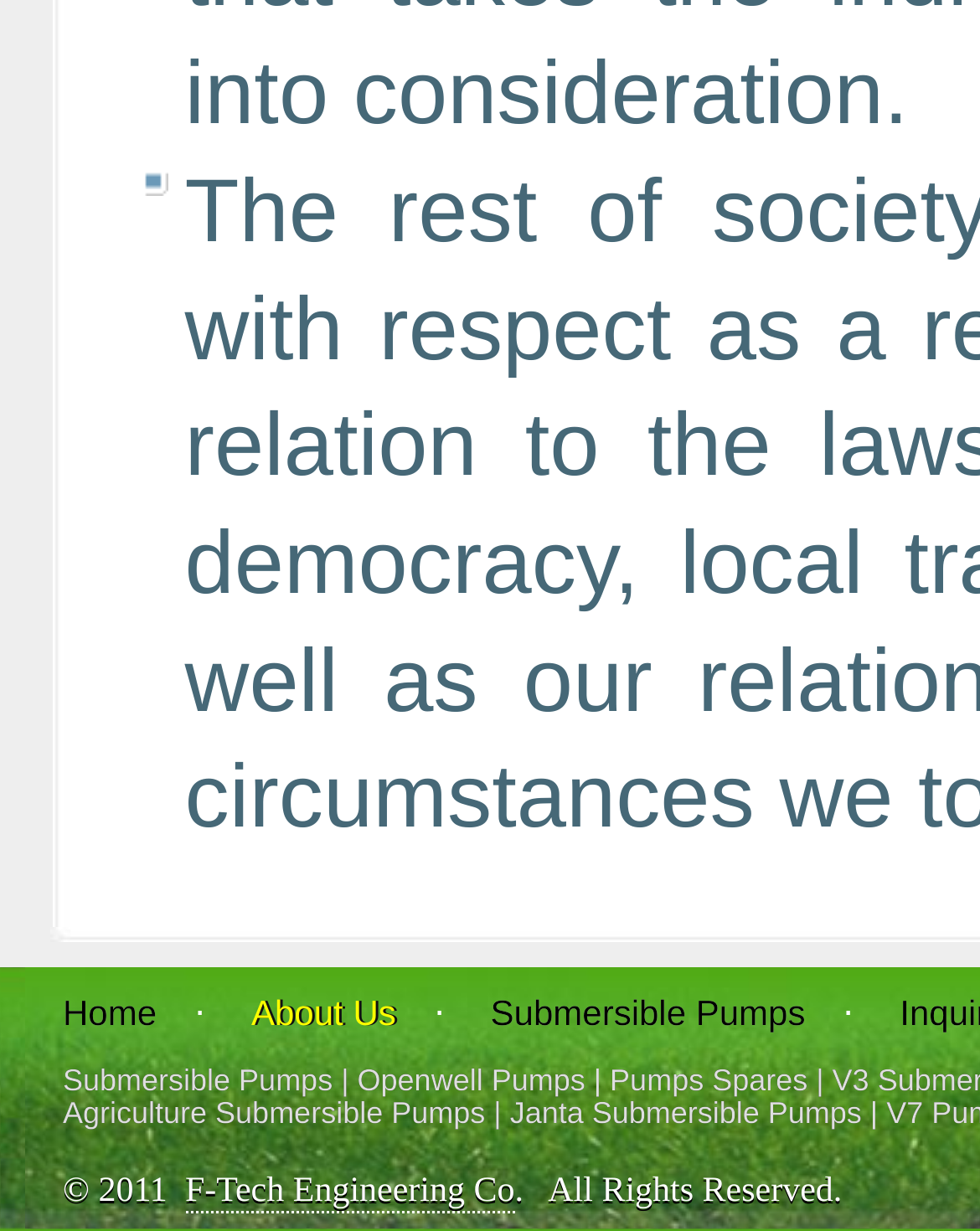Please identify the bounding box coordinates of the element that needs to be clicked to execute the following command: "explore submersible pumps". Provide the bounding box using four float numbers between 0 and 1, formatted as [left, top, right, bottom].

[0.462, 0.806, 0.86, 0.838]